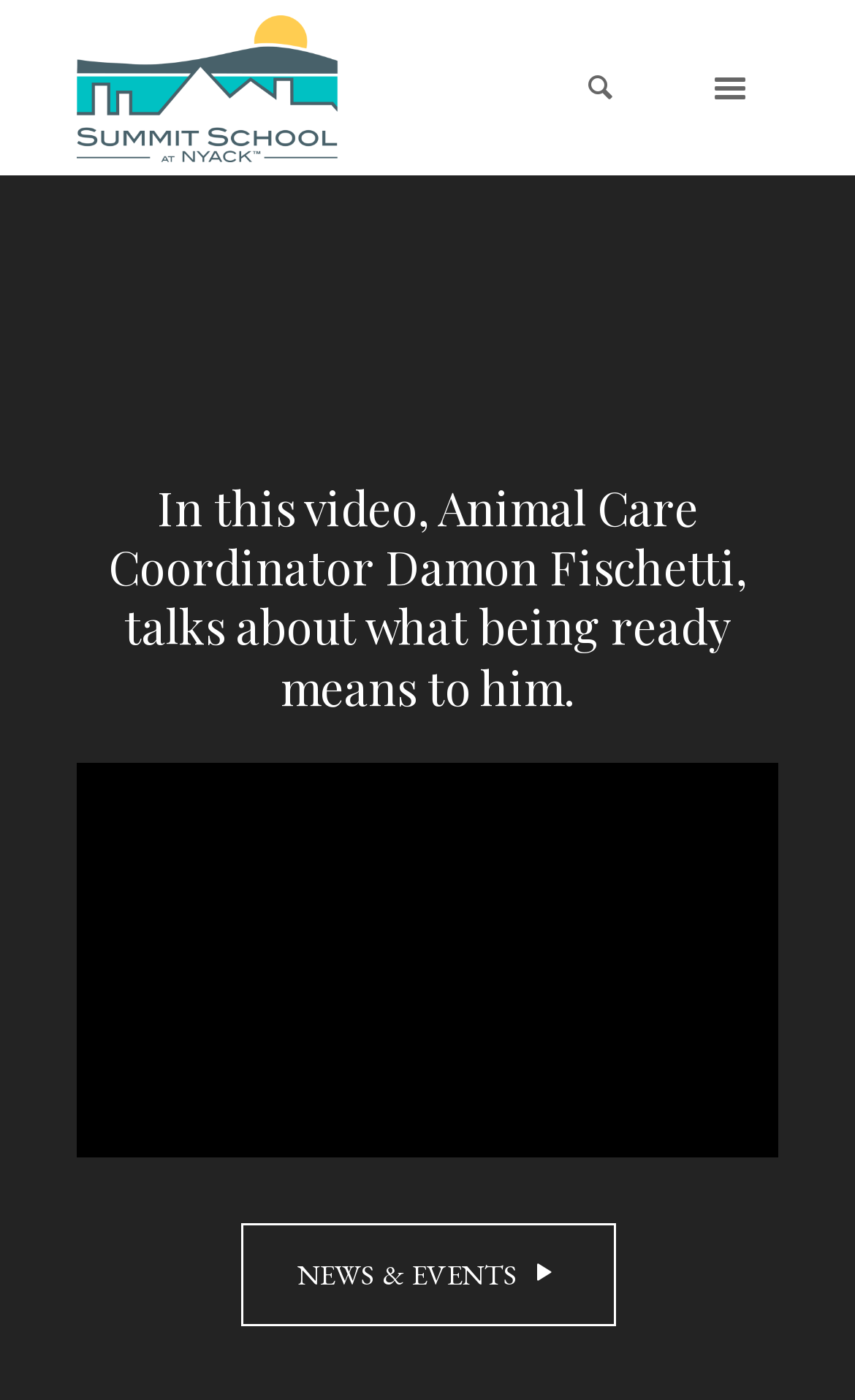What is the function of the link with the logo?
Can you offer a detailed and complete answer to this question?

The link with the logo is likely the site logo, which is a common element on websites that links to the homepage or main page of the website.